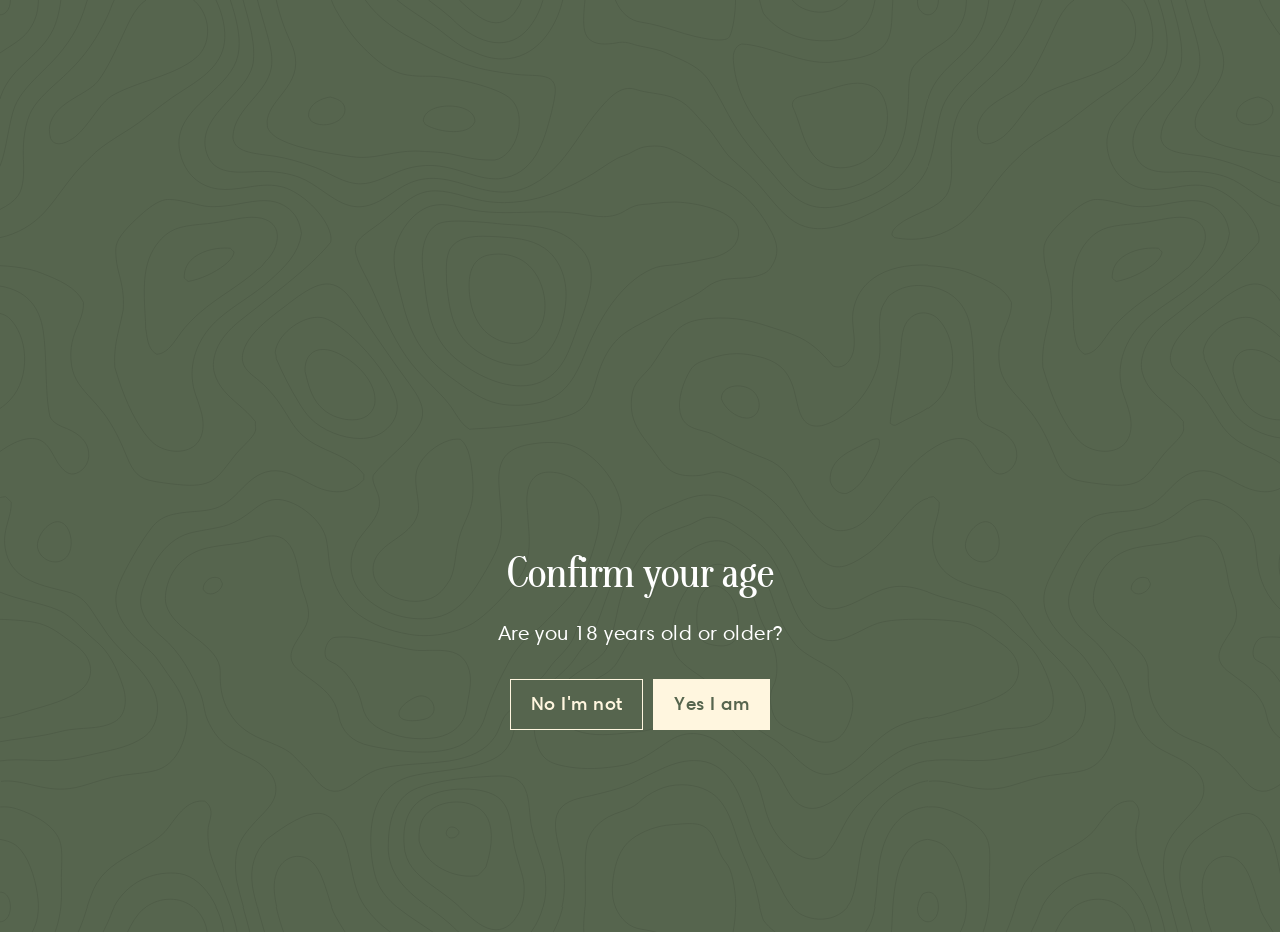Bounding box coordinates are given in the format (top-left x, top-left y, bottom-right x, bottom-right y). All values should be floating point numbers between 0 and 1. Provide the bounding box coordinate for the UI element described as: import 'components/icon'; Account

[0.766, 0.084, 0.889, 0.148]